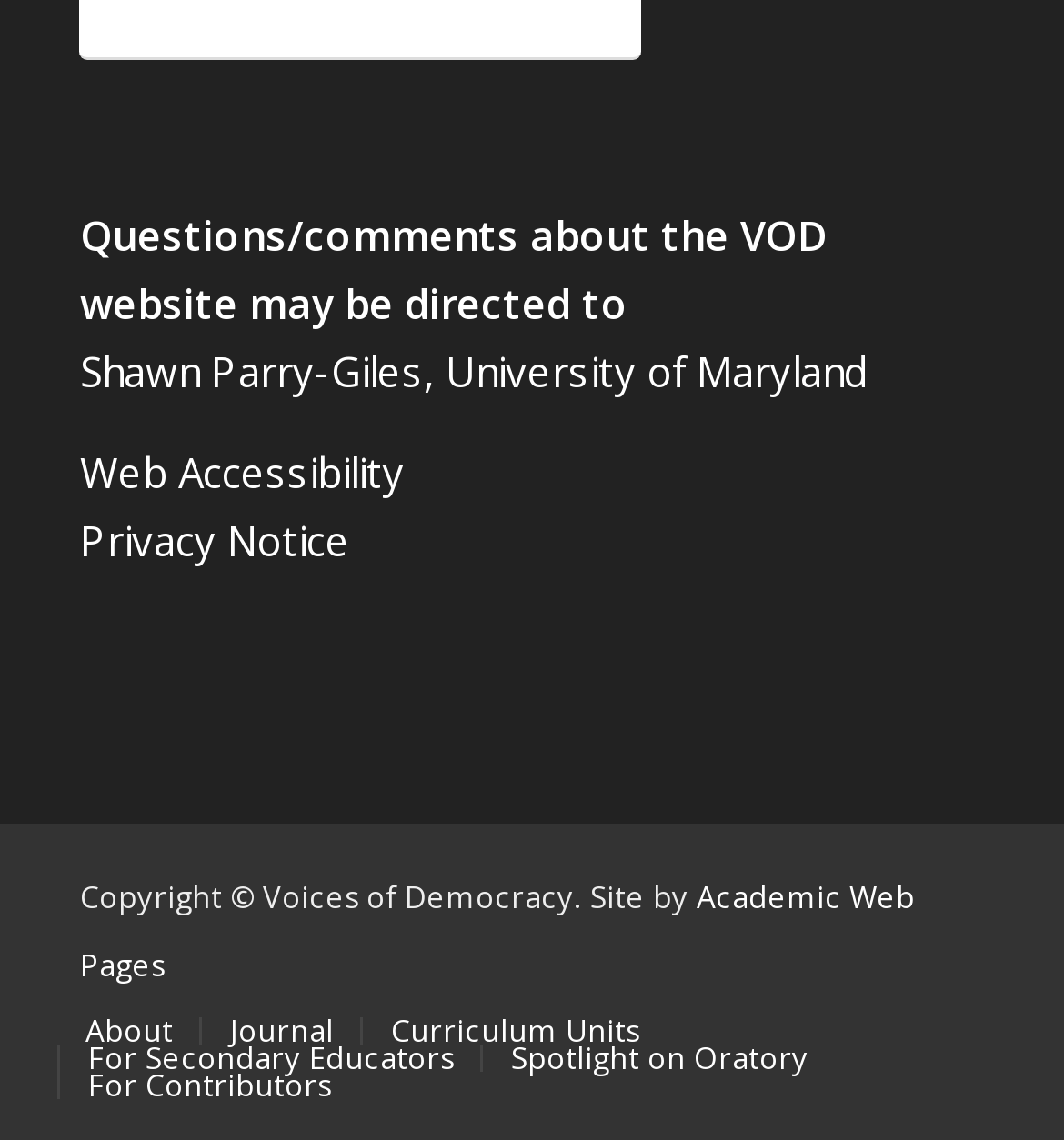Please determine the bounding box coordinates for the UI element described here. Use the format (top-left x, top-left y, bottom-right x, bottom-right y) with values bounded between 0 and 1: Academic Web Pages

[0.075, 0.769, 0.86, 0.864]